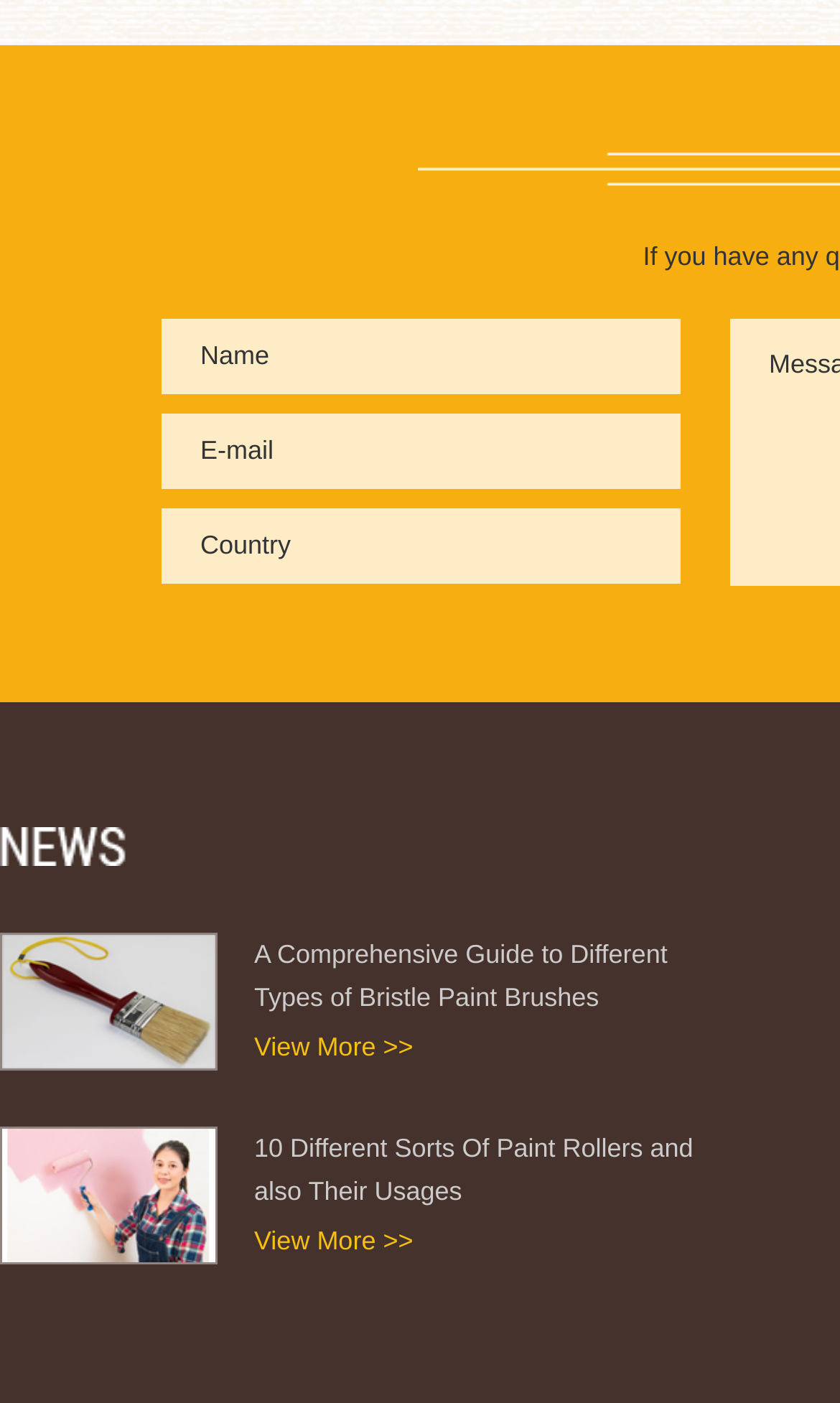Identify the bounding box coordinates for the element that needs to be clicked to fulfill this instruction: "Read about different types of paint rollers". Provide the coordinates in the format of four float numbers between 0 and 1: [left, top, right, bottom].

[0.0, 0.803, 0.259, 0.901]